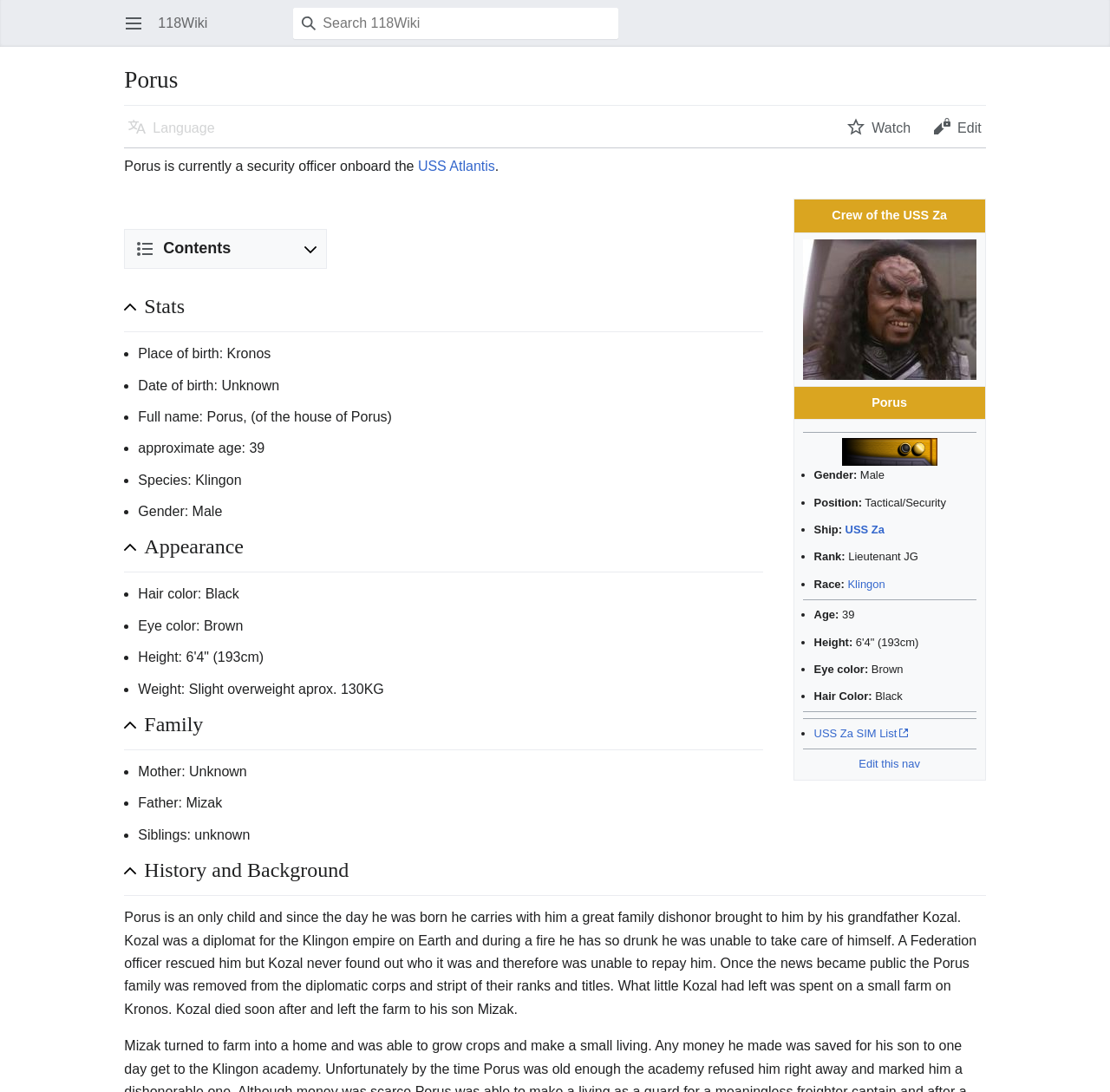What is the rank of Porus?
Using the image, elaborate on the answer with as much detail as possible.

The rank of Porus can be found in the table under the 'Crew of the USS Za' section, where it is listed as 'Lieutenant JG'.